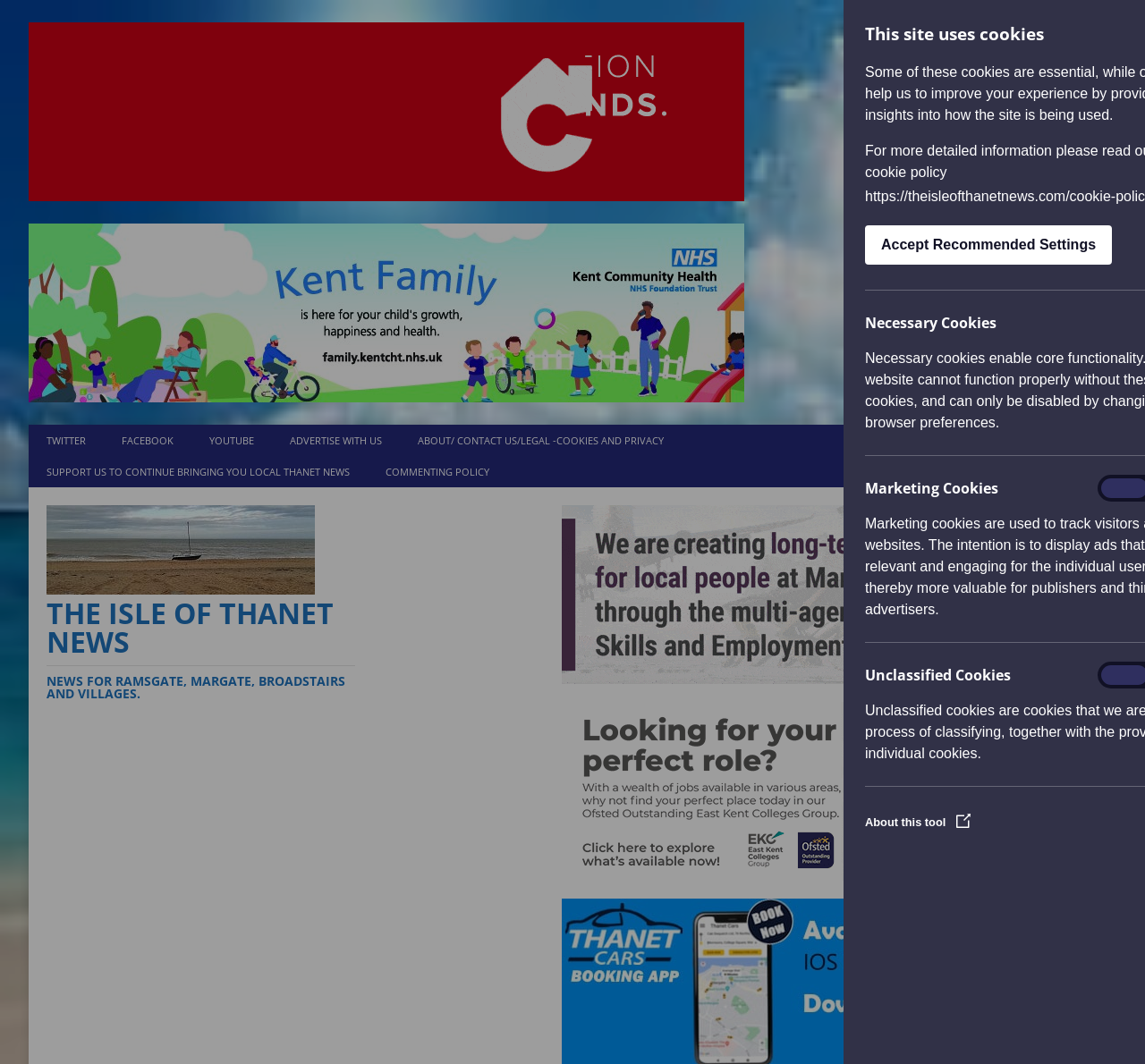Can you find and provide the title of the webpage?

Cliftonville teen and accomplice jailed for McDonald’s knife attack